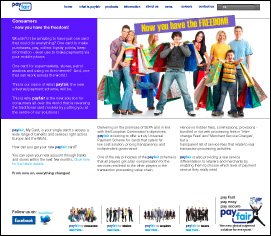Provide a short, one-word or phrase answer to the question below:
What atmosphere is suggested by the background?

Lively shopping atmosphere